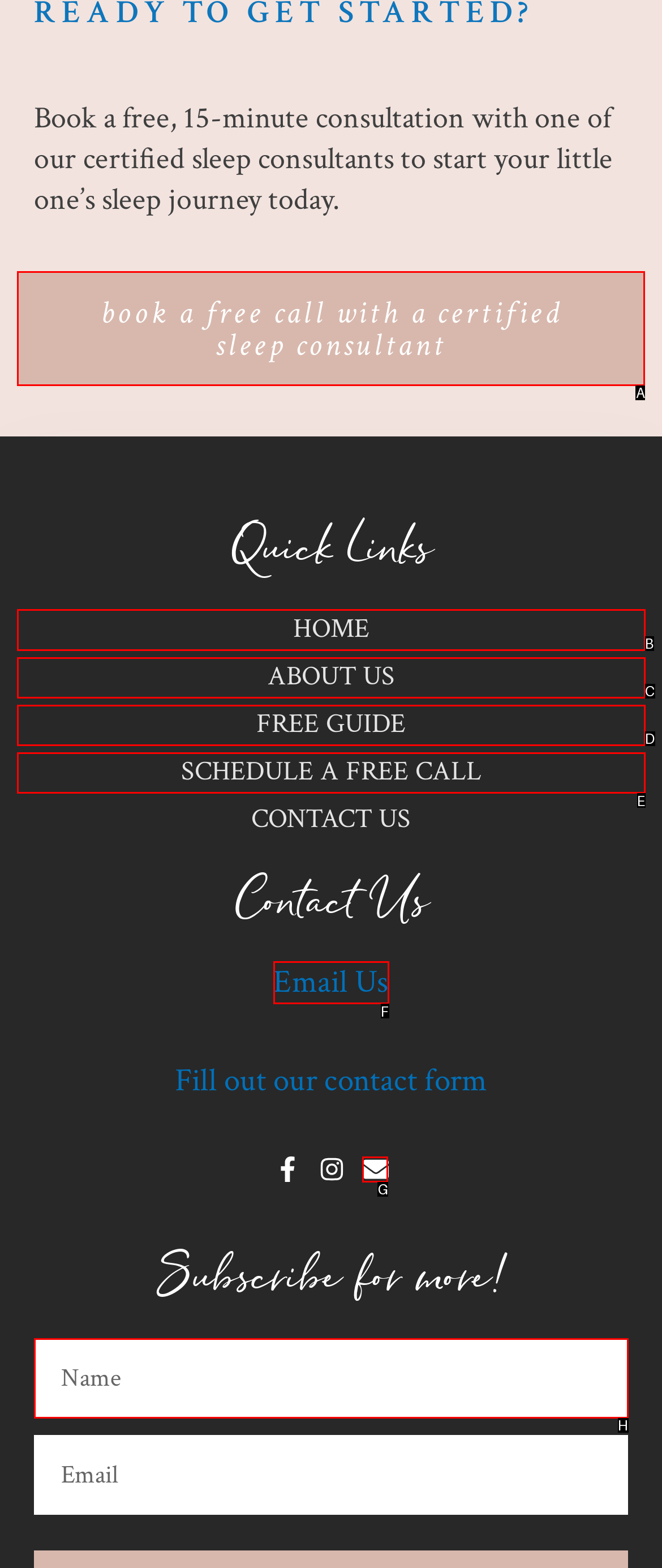Show which HTML element I need to click to perform this task: Book a free call with a certified sleep consultant Answer with the letter of the correct choice.

A